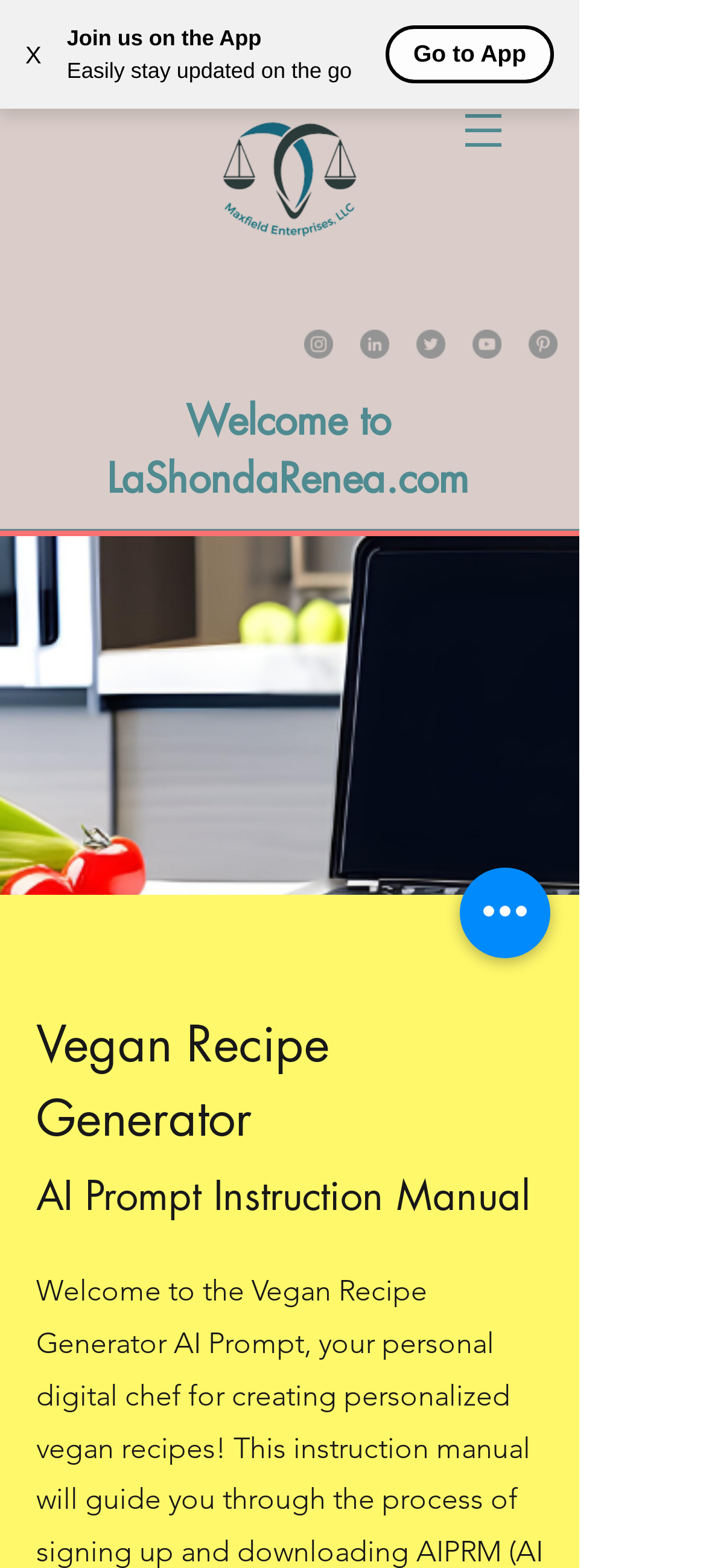Provide a one-word or brief phrase answer to the question:
What is the title of the instruction manual?

Vegan Recipe Generator AI Prompt Instruction Manual